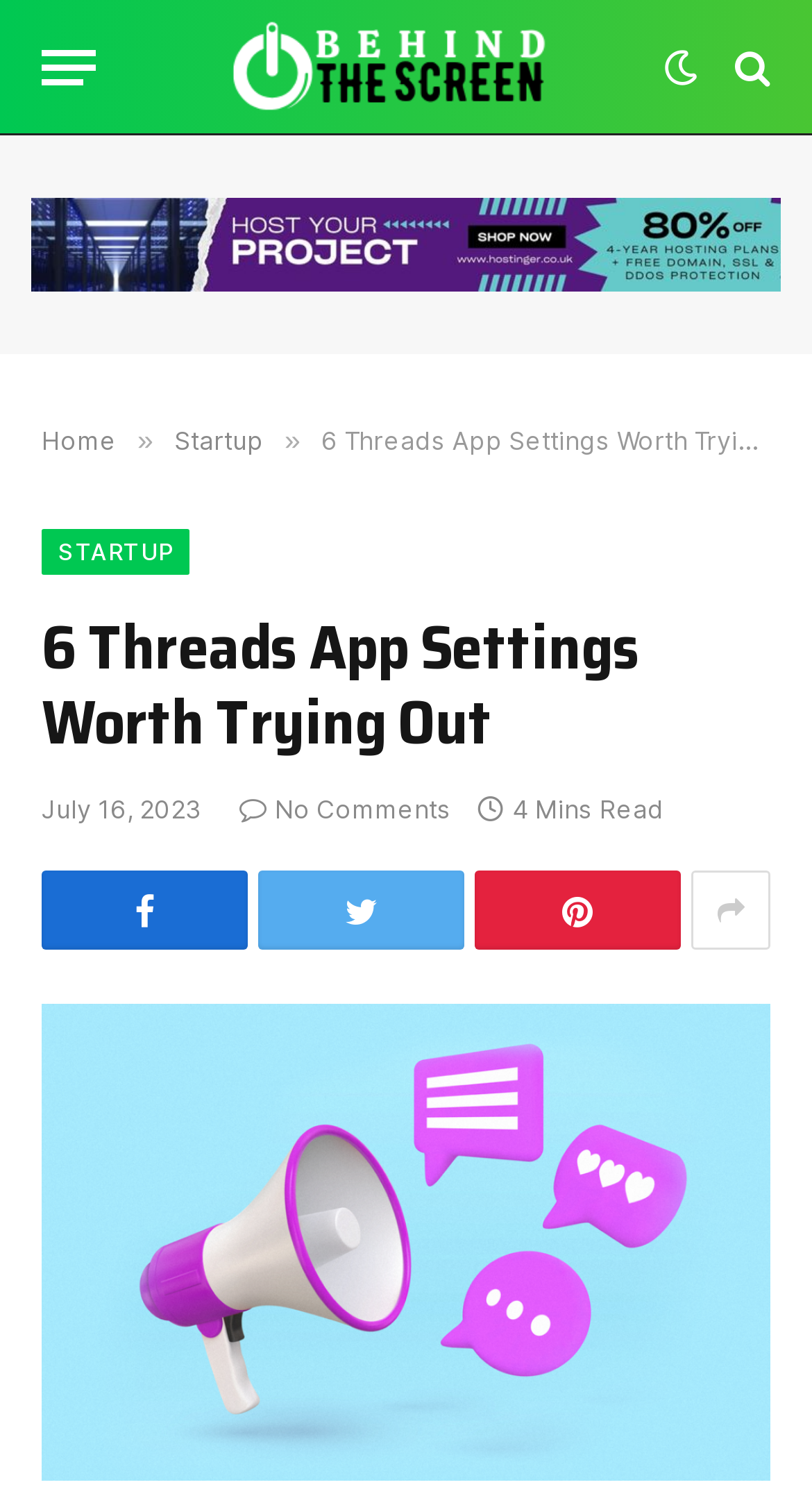Using the information in the image, could you please answer the following question in detail:
How many comments does the article have?

The number of comments on the article can be found in the link ' No Comments' located at the bottom of the webpage, which indicates that there are no comments on the article.